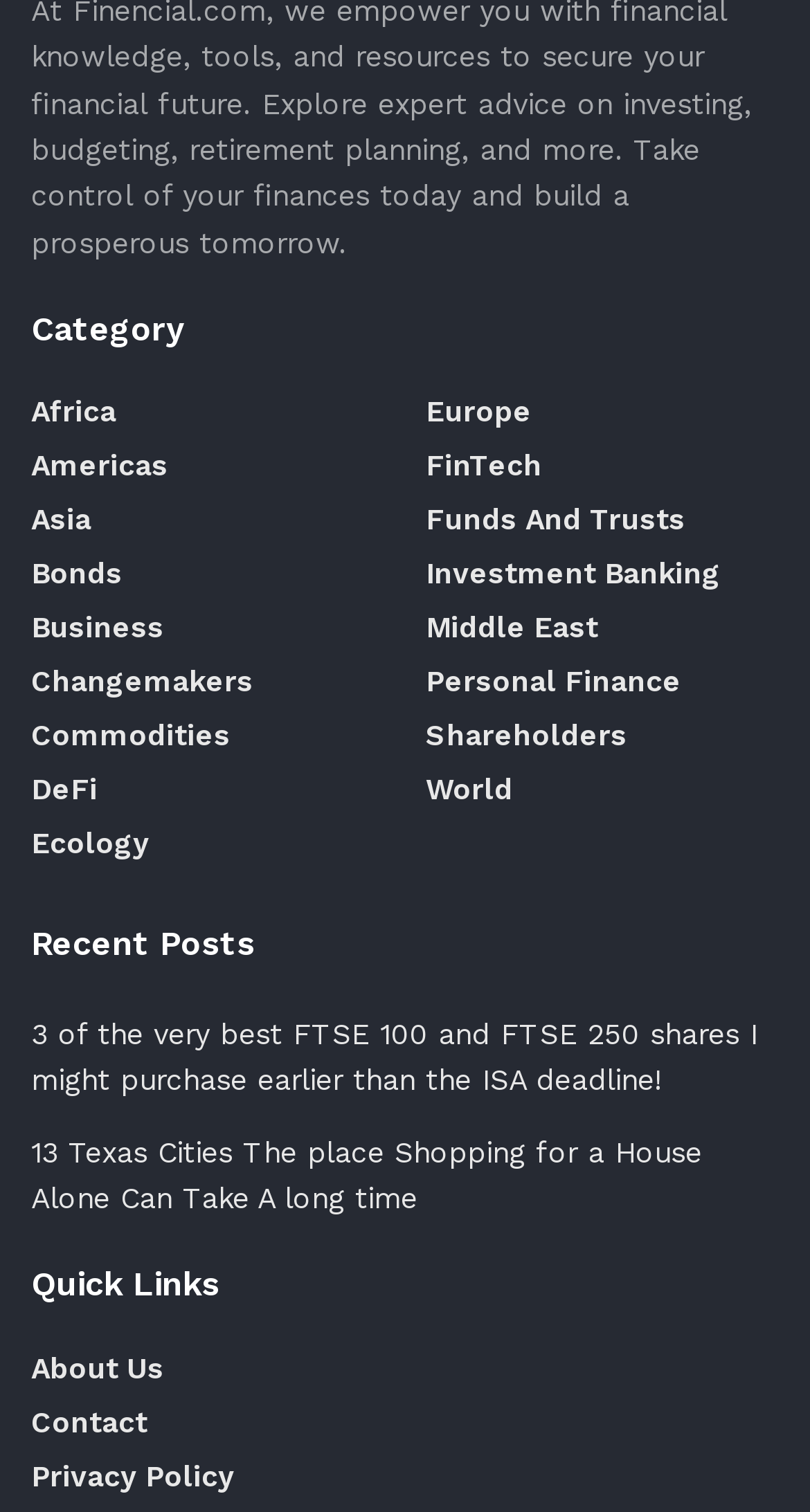How many recent posts are listed?
Please utilize the information in the image to give a detailed response to the question.

I counted the number of links under the 'Recent Posts' heading, which are '3 of the very best FTSE 100 and FTSE 250 shares I might purchase earlier than the ISA deadline!' and '13 Texas Cities The place Shopping for a House Alone Can Take A long time'. There are 2 links in total.